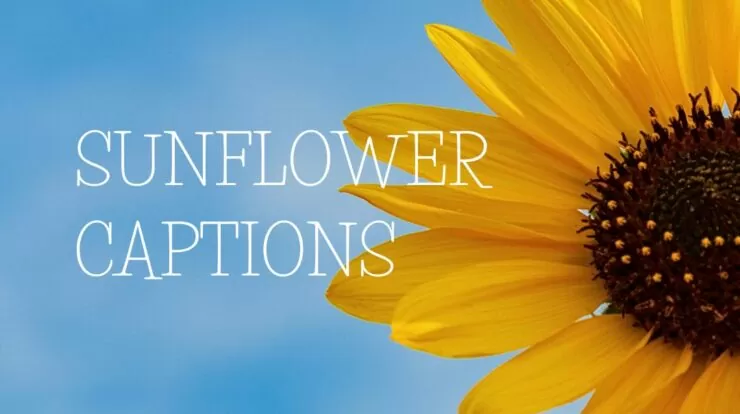Provide a thorough description of what you see in the image.

The image prominently features a vibrant sunflower against a soft blue background, capturing the flower's radiant yellow petals and intricate dark center. Overlaying the visual is the text "SUNFLOWER CAPTIONS," elegantly styled to evoke a cheerful and uplifting tone. This imagery aligns with the theme of the article it accompanies, which presents various captions meant to celebrate the beauty and positivity associated with sunflowers. Perfect for enhancing social media posts, these captions aim to express joy and appreciation, mirroring the sunflower's symbolism of happiness and optimism.